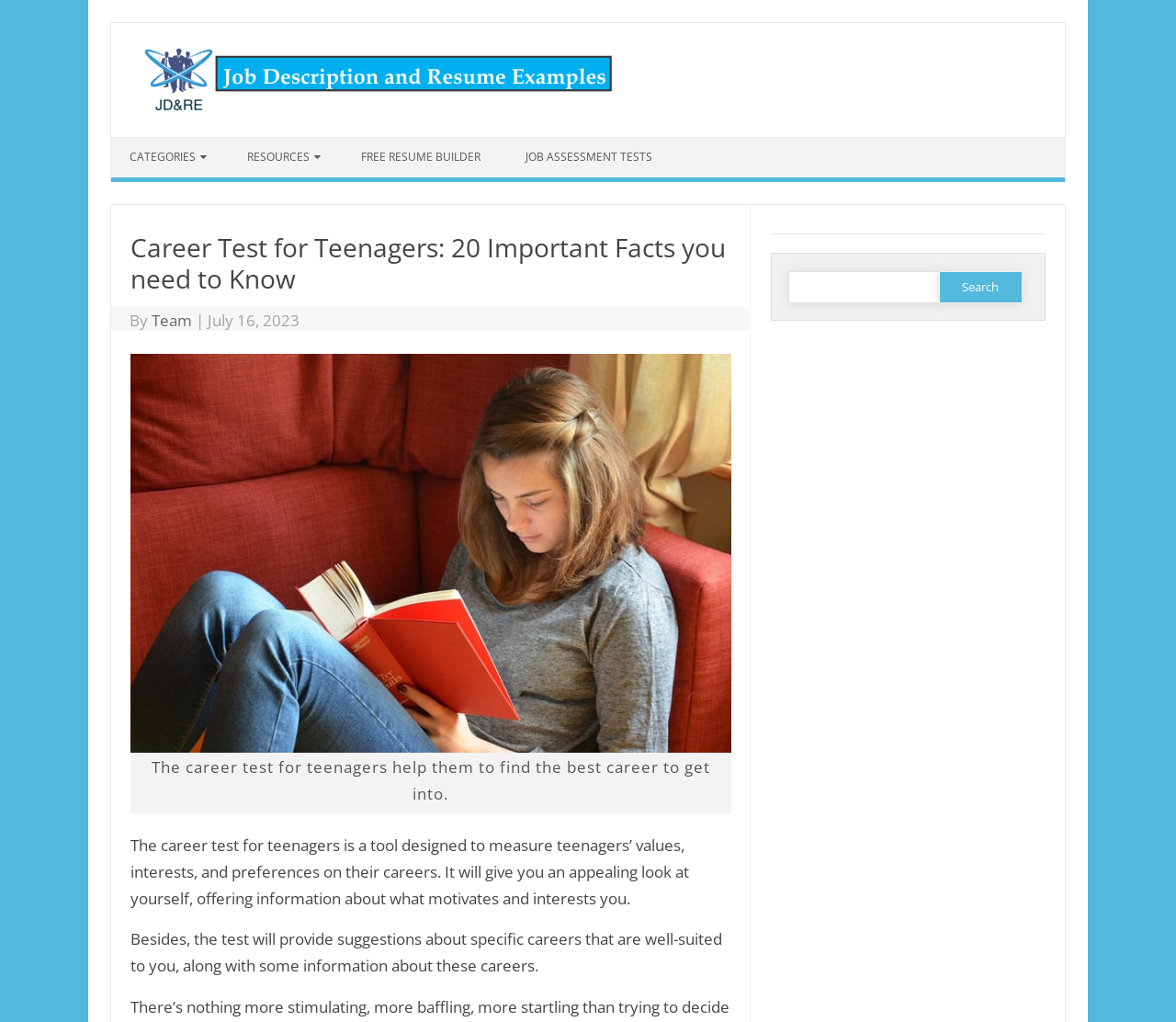Determine the bounding box coordinates for the area that should be clicked to carry out the following instruction: "Click on the 'Skip to content' link".

[0.095, 0.134, 0.185, 0.149]